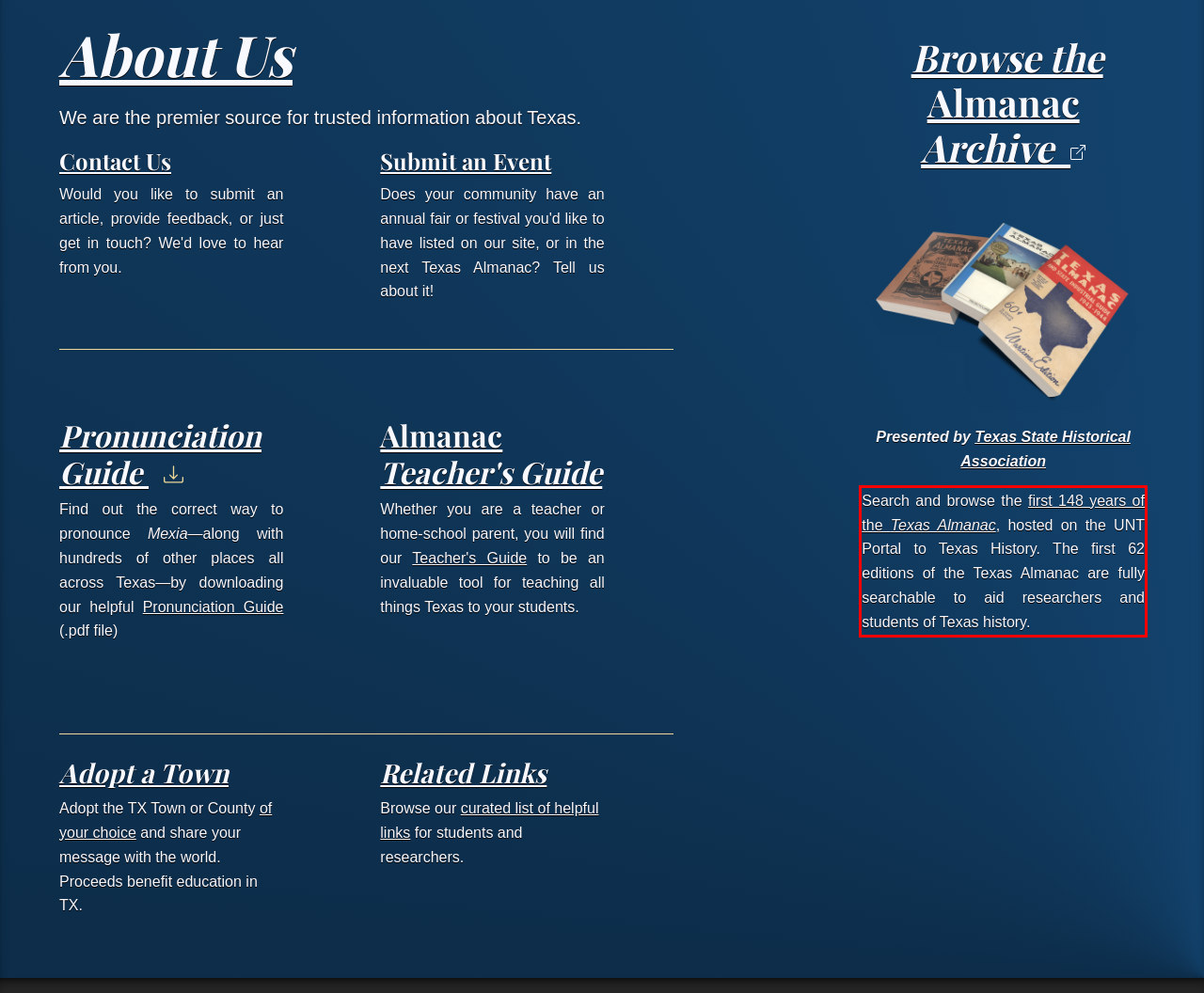Please analyze the screenshot of a webpage and extract the text content within the red bounding box using OCR.

Search and browse the first 148 years of the Texas Almanac, hosted on the UNT Portal to Texas History. The first 62 editions of the Texas Almanac are fully searchable to aid researchers and students of Texas history.